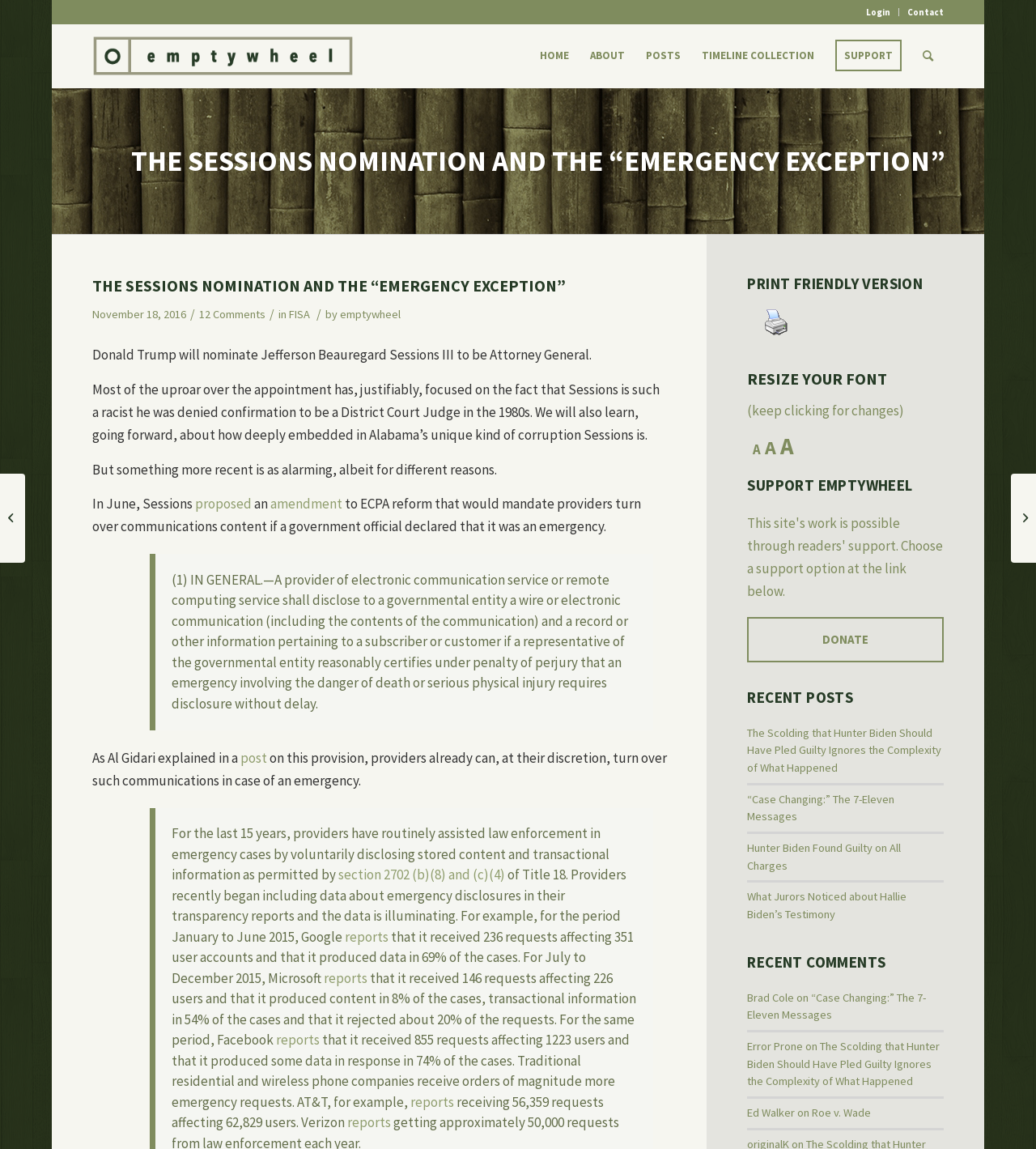What is the name of the website?
Examine the screenshot and reply with a single word or phrase.

emptywheel